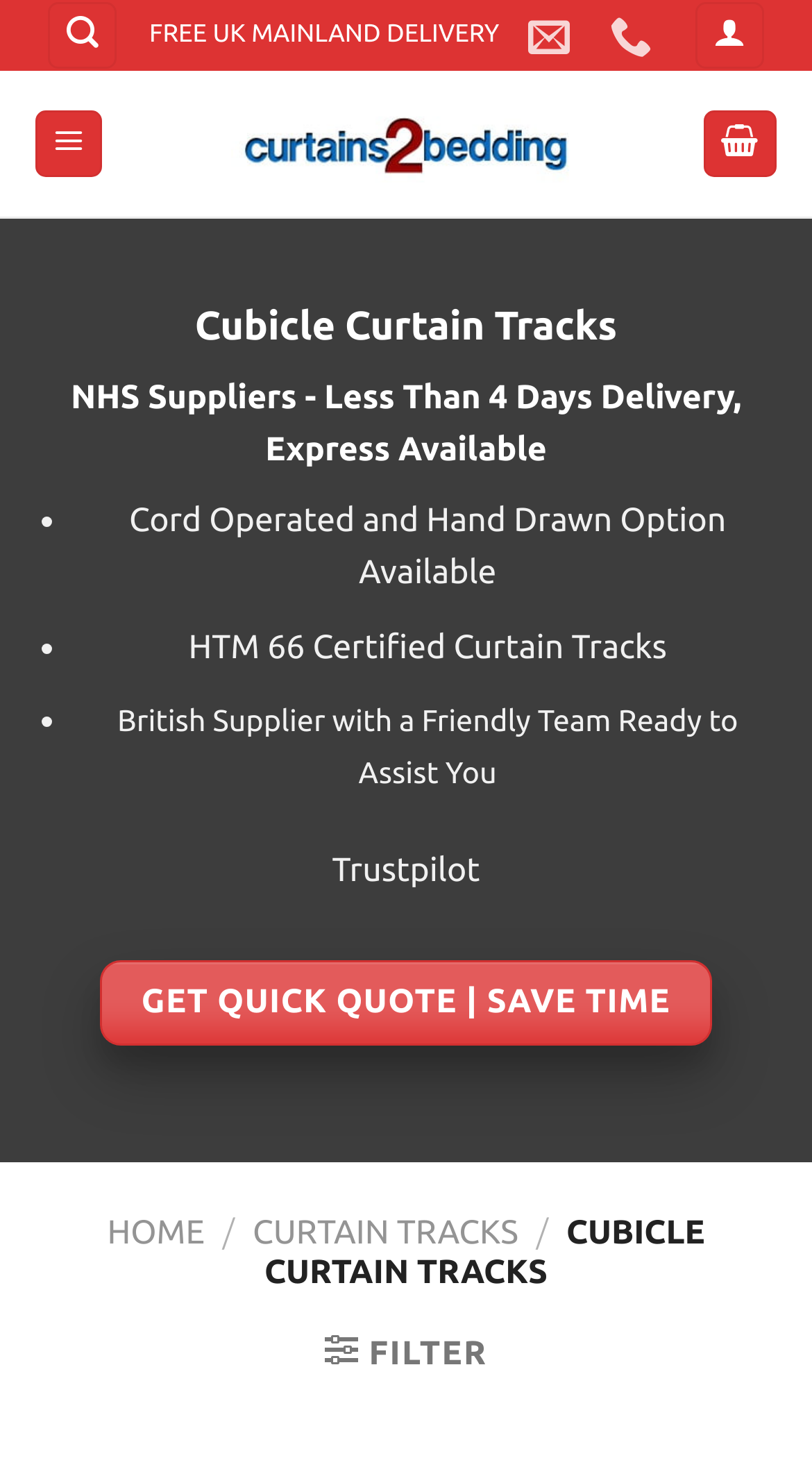What is the certification of the curtain tracks?
Give a detailed explanation using the information visible in the image.

I found this information by looking at the list markers on the webpage. The second list marker is followed by the text 'HTM 66 Certified Curtain Tracks', which suggests that the curtain tracks are HTM 66 certified.